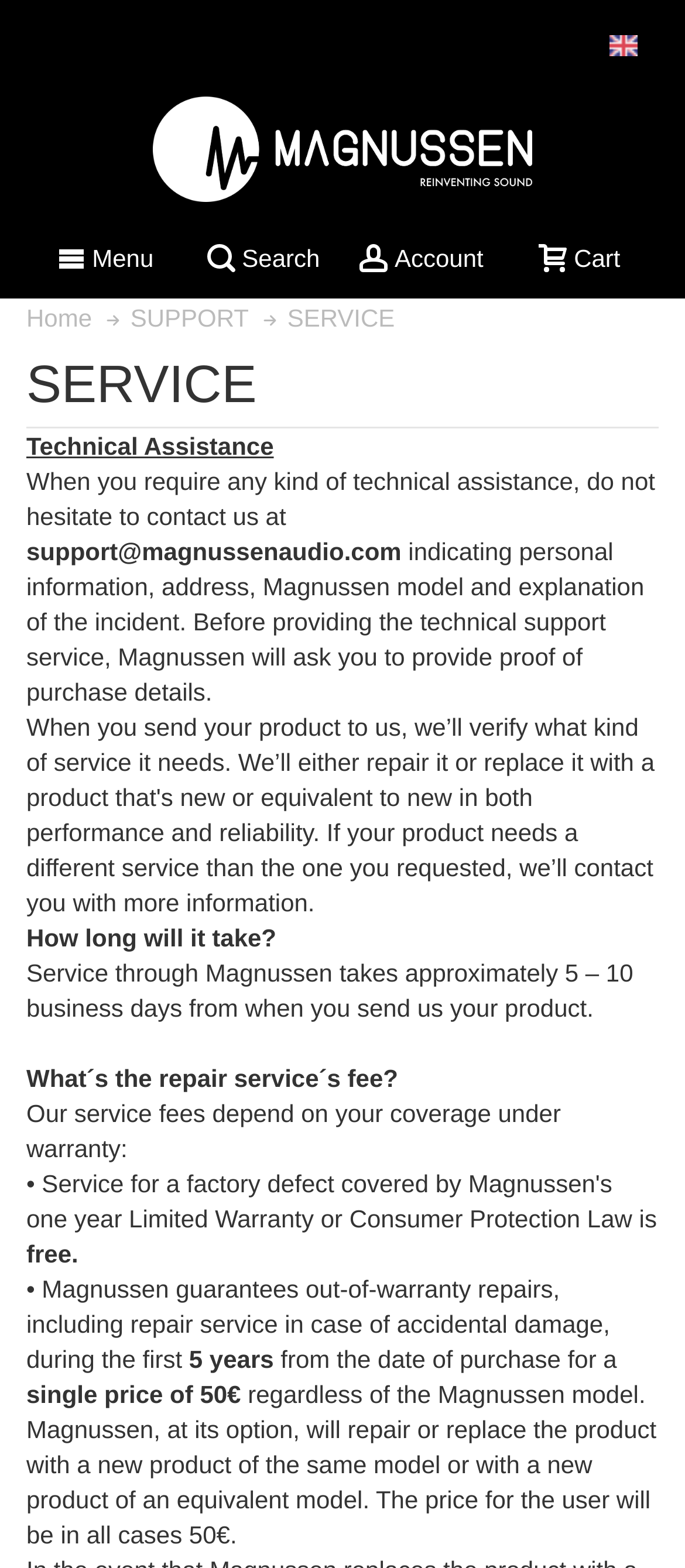Provide the bounding box coordinates of the UI element this sentence describes: "Cart".

[0.731, 0.135, 0.962, 0.191]